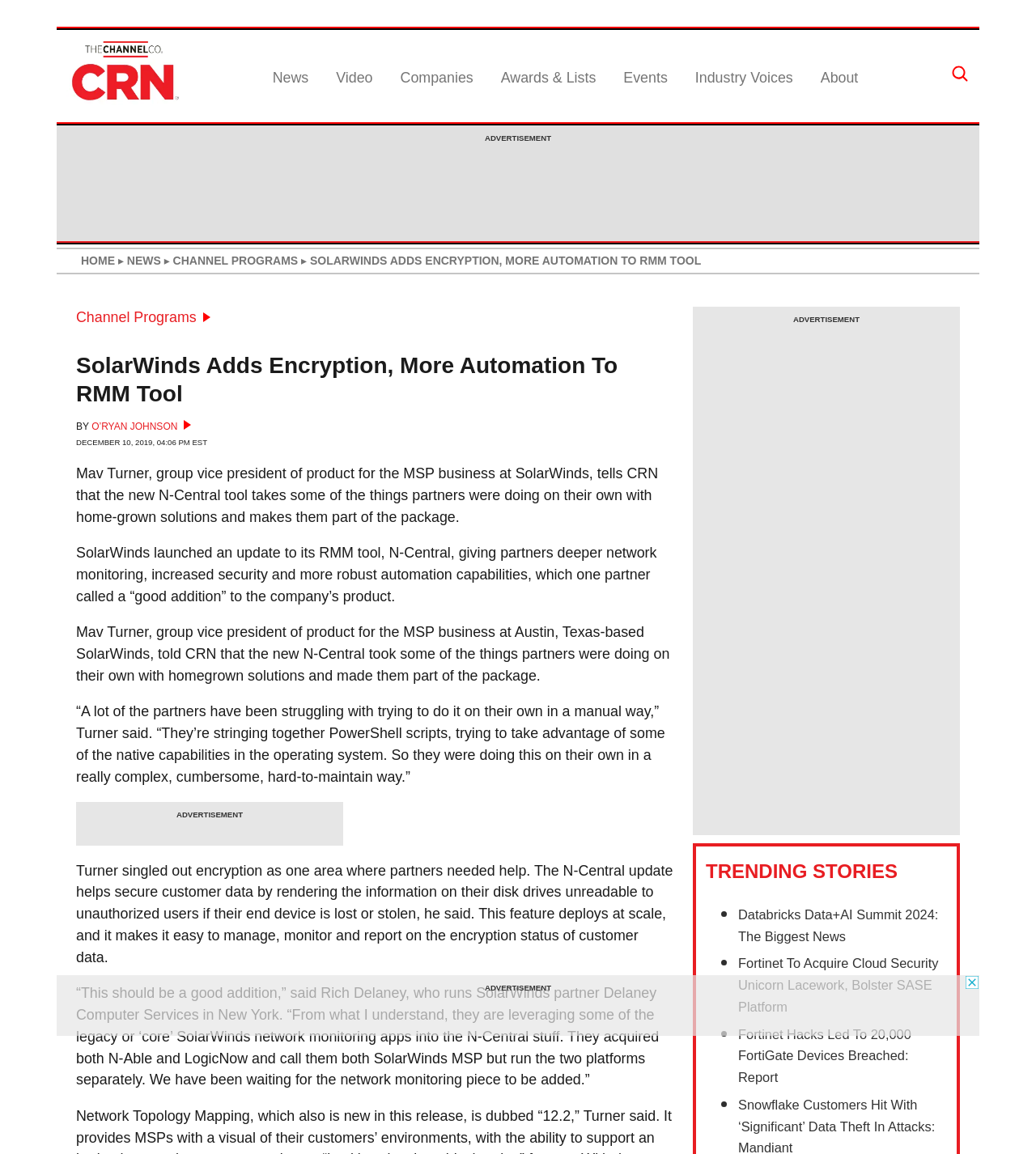Use a single word or phrase to answer the question:
Who is the group vice president of product for the MSP business at SolarWinds?

Mav Turner